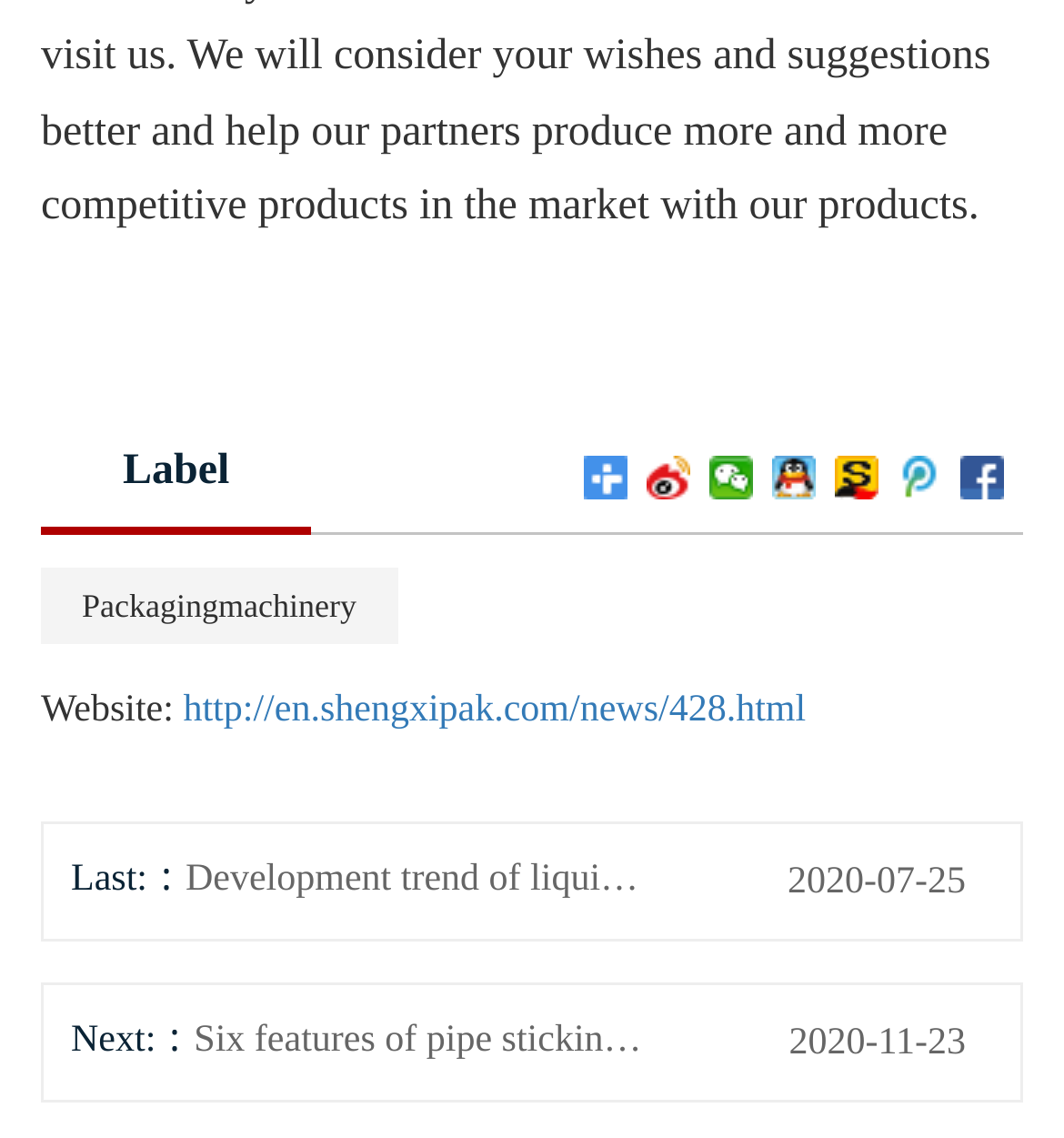Could you please study the image and provide a detailed answer to the question:
What is the URL of the website?

I looked for the URL of the website, which is displayed next to the label 'Website:', and found the URL 'http://en.shengxipak.com/news/428.html'.